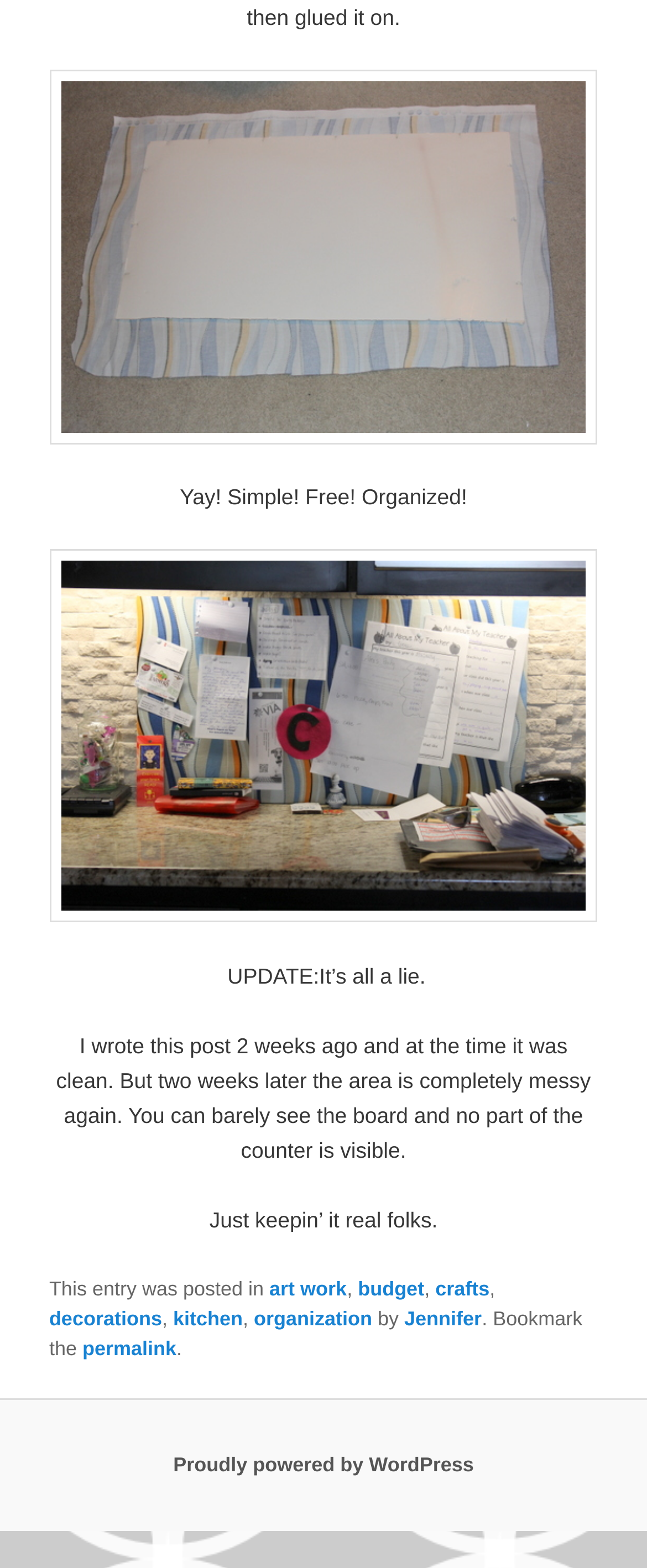Respond to the question below with a single word or phrase: What is the author of this article?

Jennifer